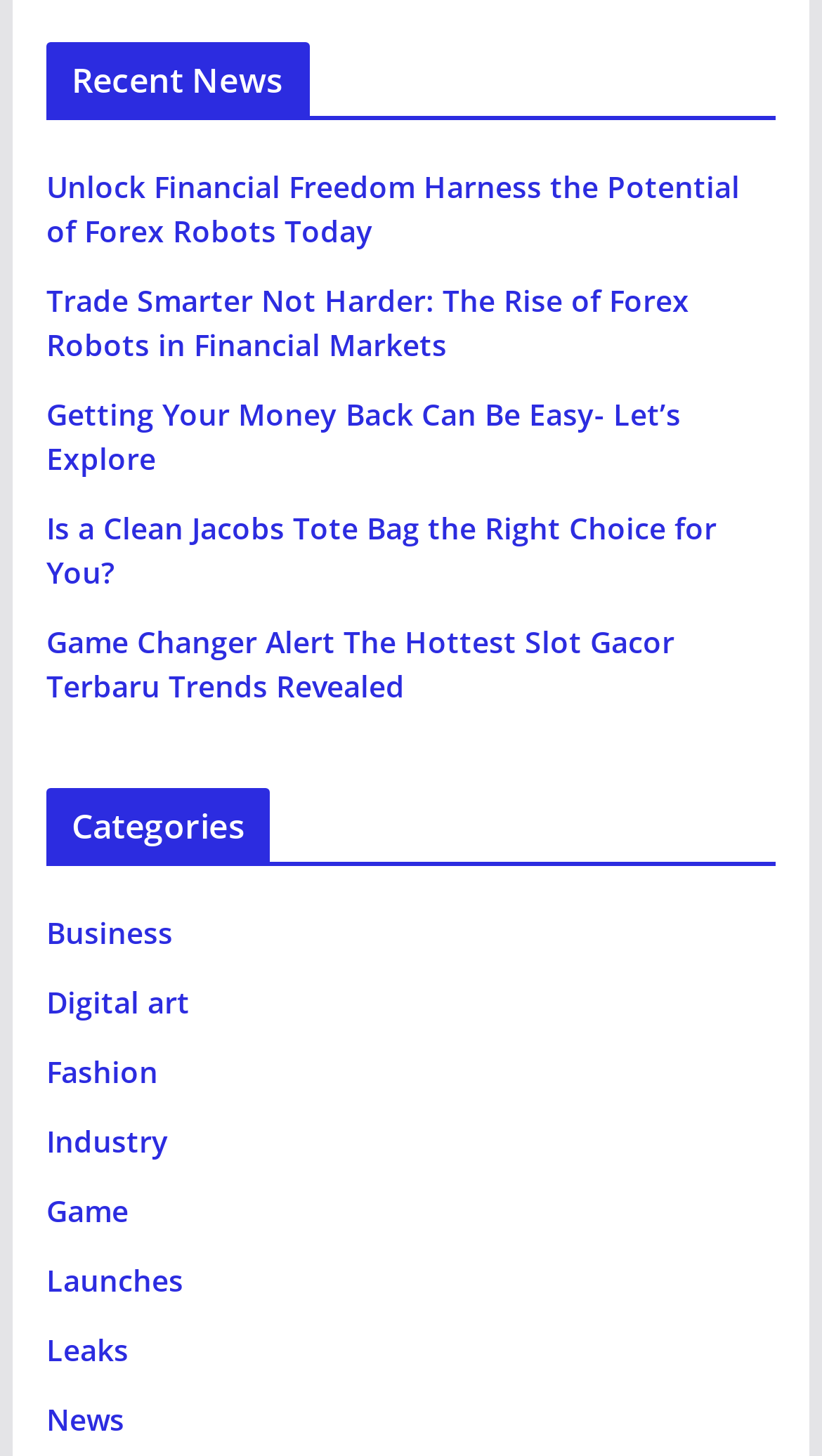Using the elements shown in the image, answer the question comprehensively: What is the last category listed?

I looked at the last link under the 'Categories' heading, which is 'News', and determined it to be the last category listed.